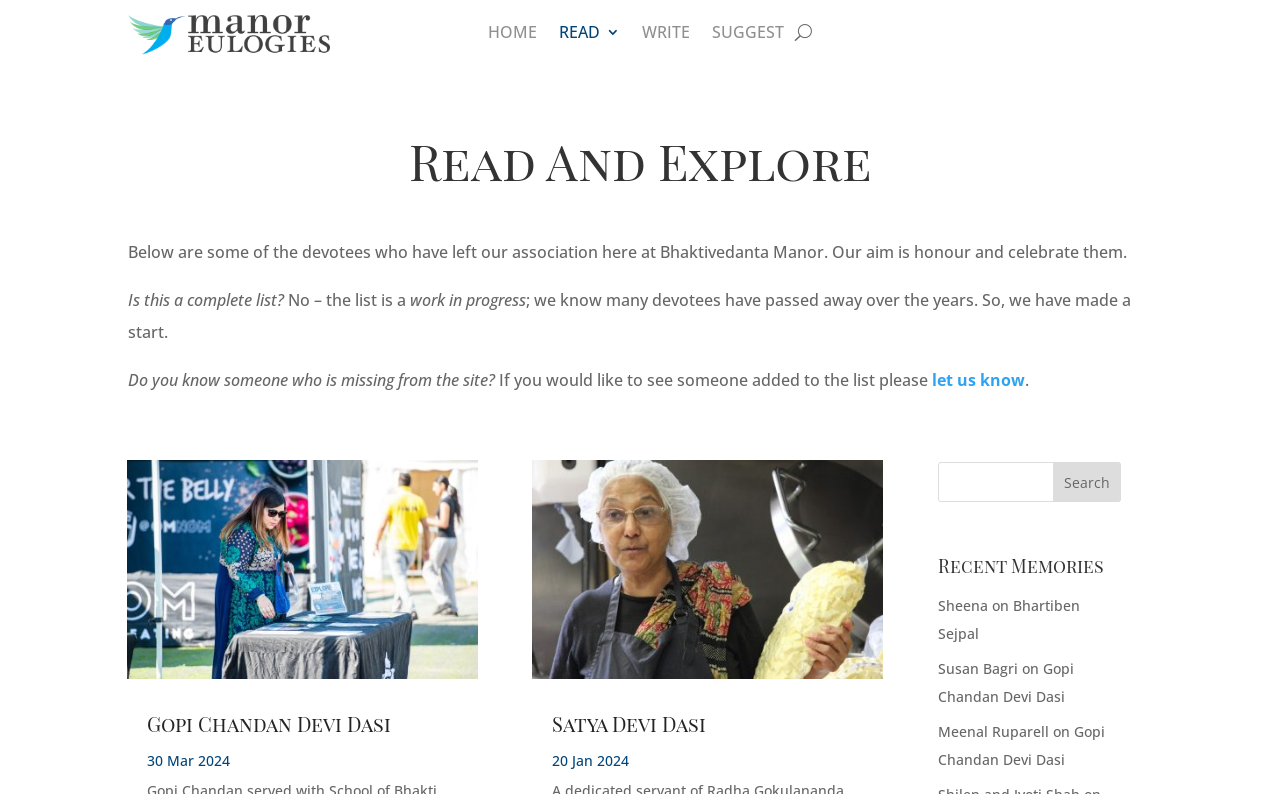Find the bounding box coordinates for the area you need to click to carry out the instruction: "Search for a name". The coordinates should be four float numbers between 0 and 1, indicated as [left, top, right, bottom].

[0.733, 0.582, 0.876, 0.632]